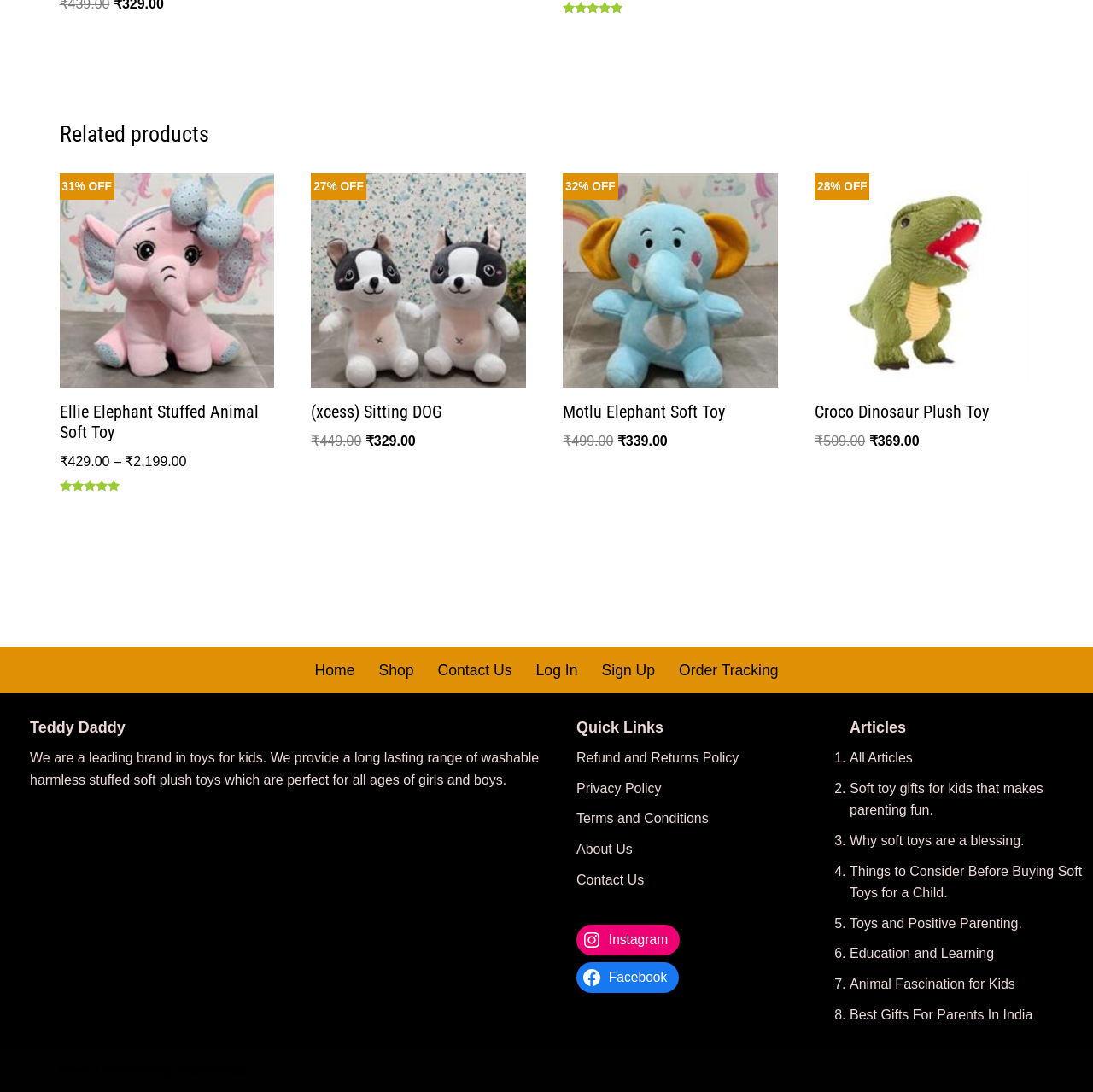Identify the bounding box coordinates for the UI element described by the following text: "Refund and Returns Policy". Provide the coordinates as four float numbers between 0 and 1, in the format [left, top, right, bottom].

[0.527, 0.687, 0.676, 0.701]